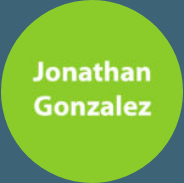Give a detailed account of the elements present in the image.

The image features a circular profile badge with a vibrant green background, prominently displaying the name "Jonathan Gonzalez" in bold, white typography. This badge is part of a section related to the team members of G&A Cleaning Inc, which has established a strong reputation for its janitorial services across more than 750 locations in Michigan. Jonathan Gonzalez is likely one of the key figures within this organization, potentially serving in a leadership or managerial role, contributing to their outstanding record in service quality and reliability.